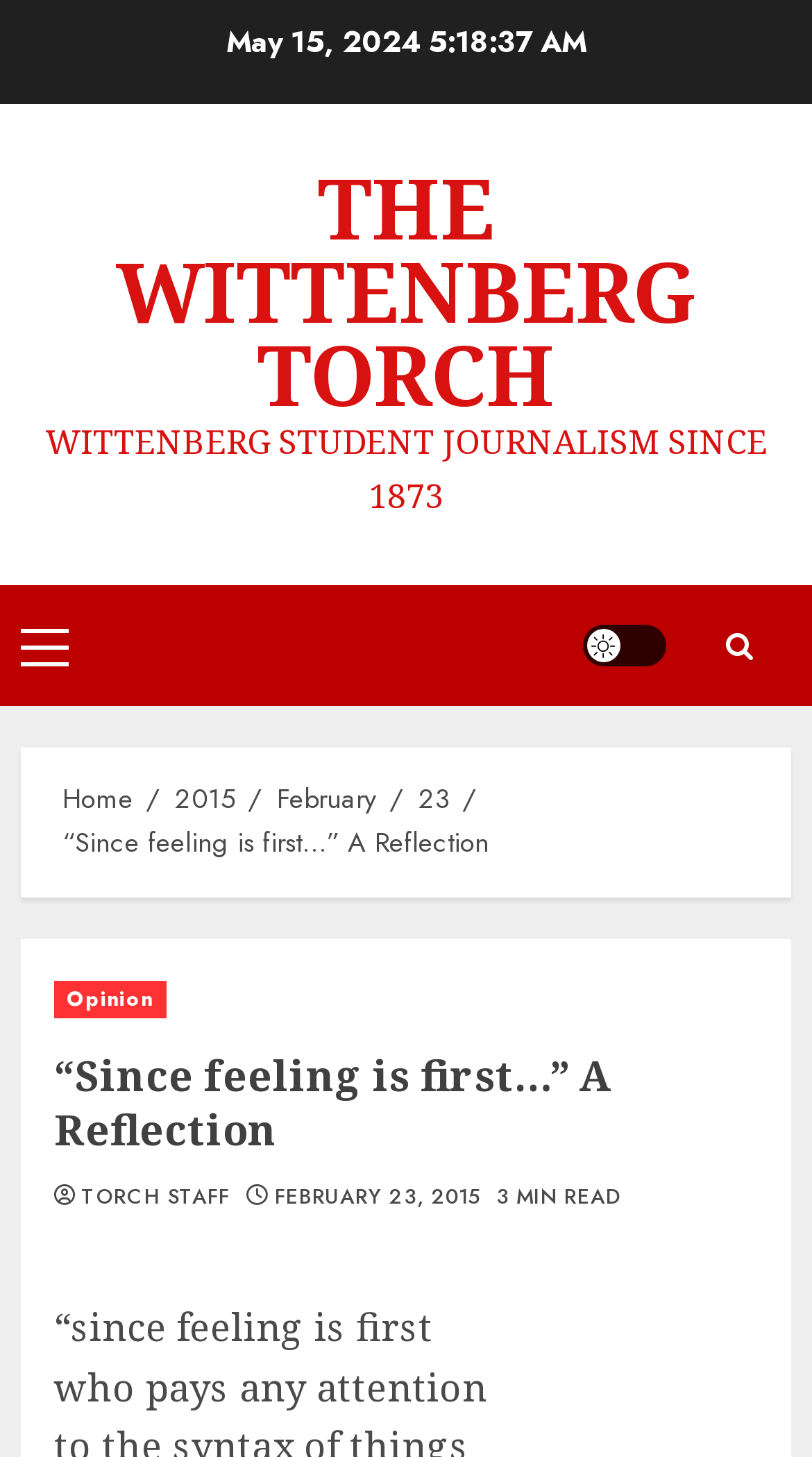Refer to the screenshot and answer the following question in detail:
What is the name of the student journalism organization?

I found the name of the student journalism organization by looking at the top of the webpage, where it says 'THE WITTENBERG TORCH' in a link element.